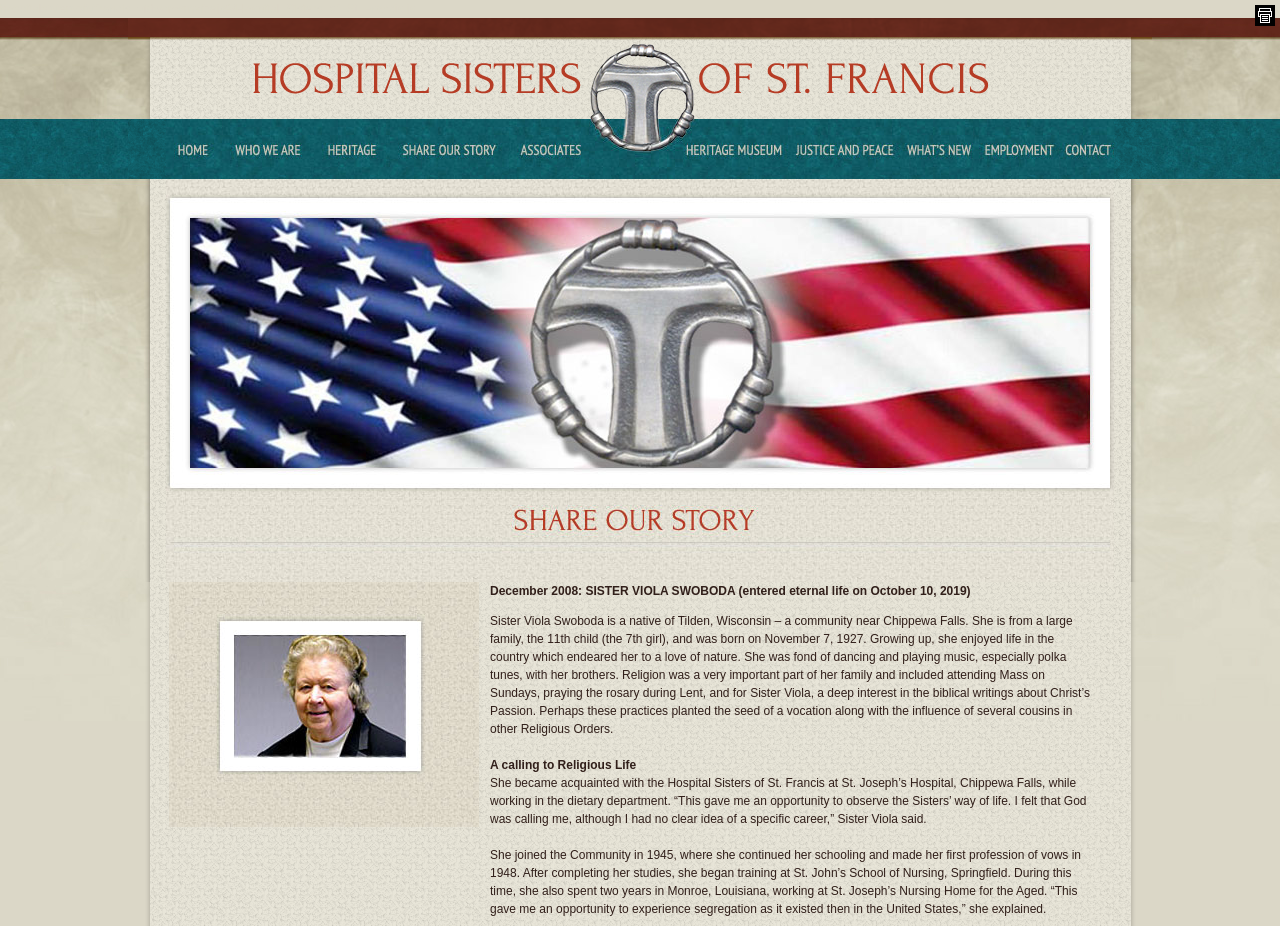Identify the bounding box coordinates of the specific part of the webpage to click to complete this instruction: "Click the 'OF ST. FRANCIS' image".

[0.5, 0.019, 0.9, 0.129]